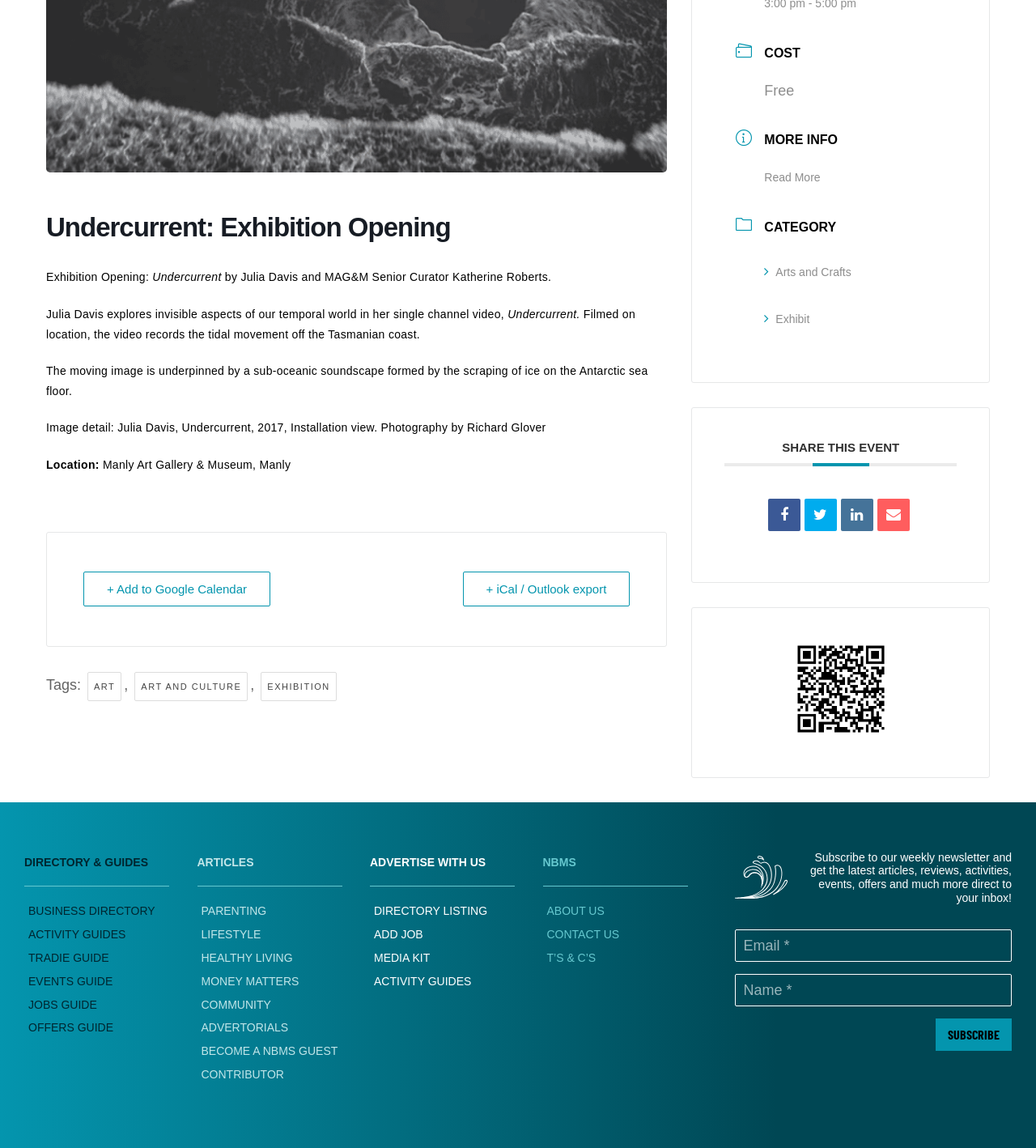Using the provided element description: "Community", determine the bounding box coordinates of the corresponding UI element in the screenshot.

[0.194, 0.869, 0.262, 0.88]